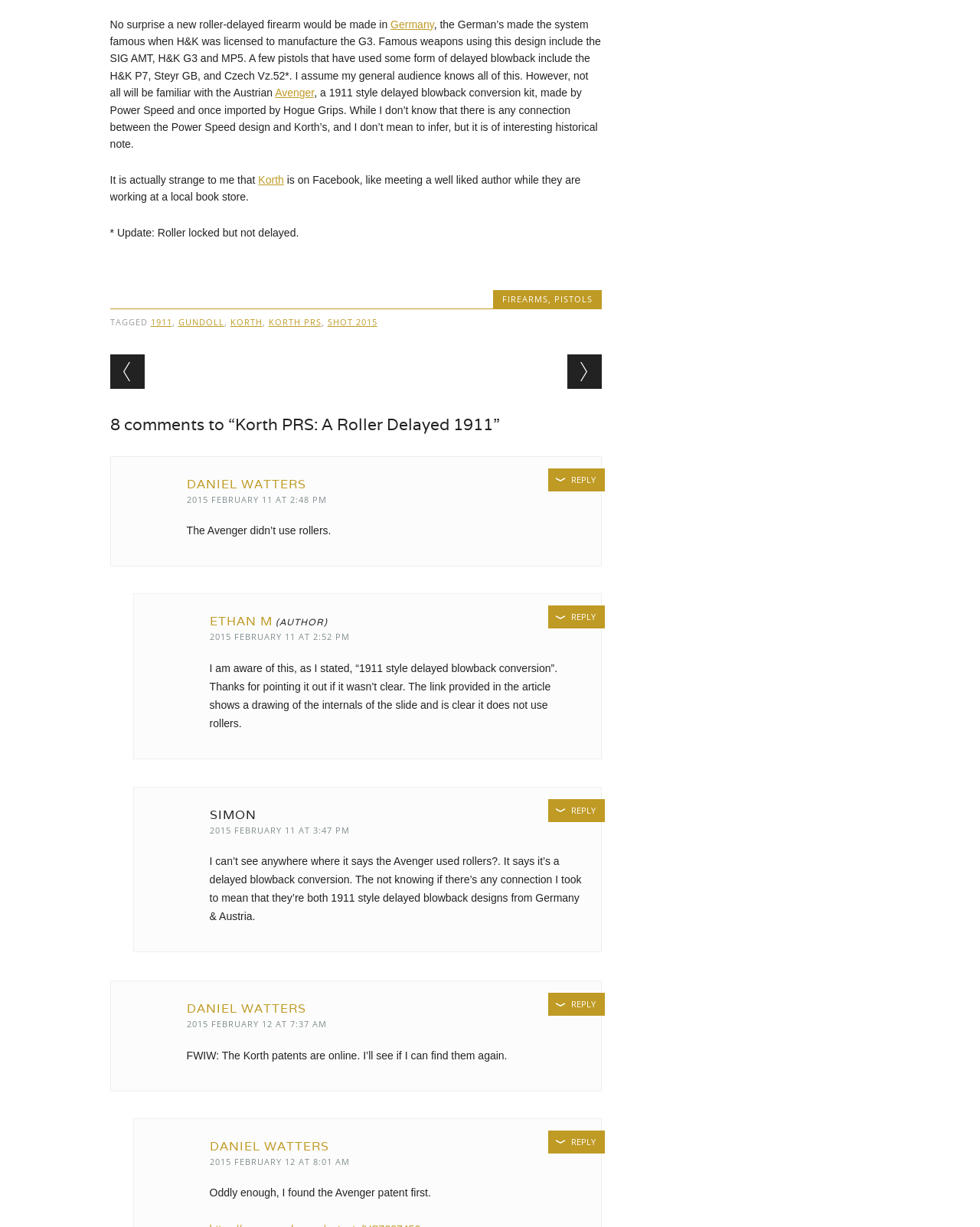Identify the bounding box coordinates of the area you need to click to perform the following instruction: "Click on the link to Reply to Daniel Watters".

[0.559, 0.382, 0.617, 0.4]